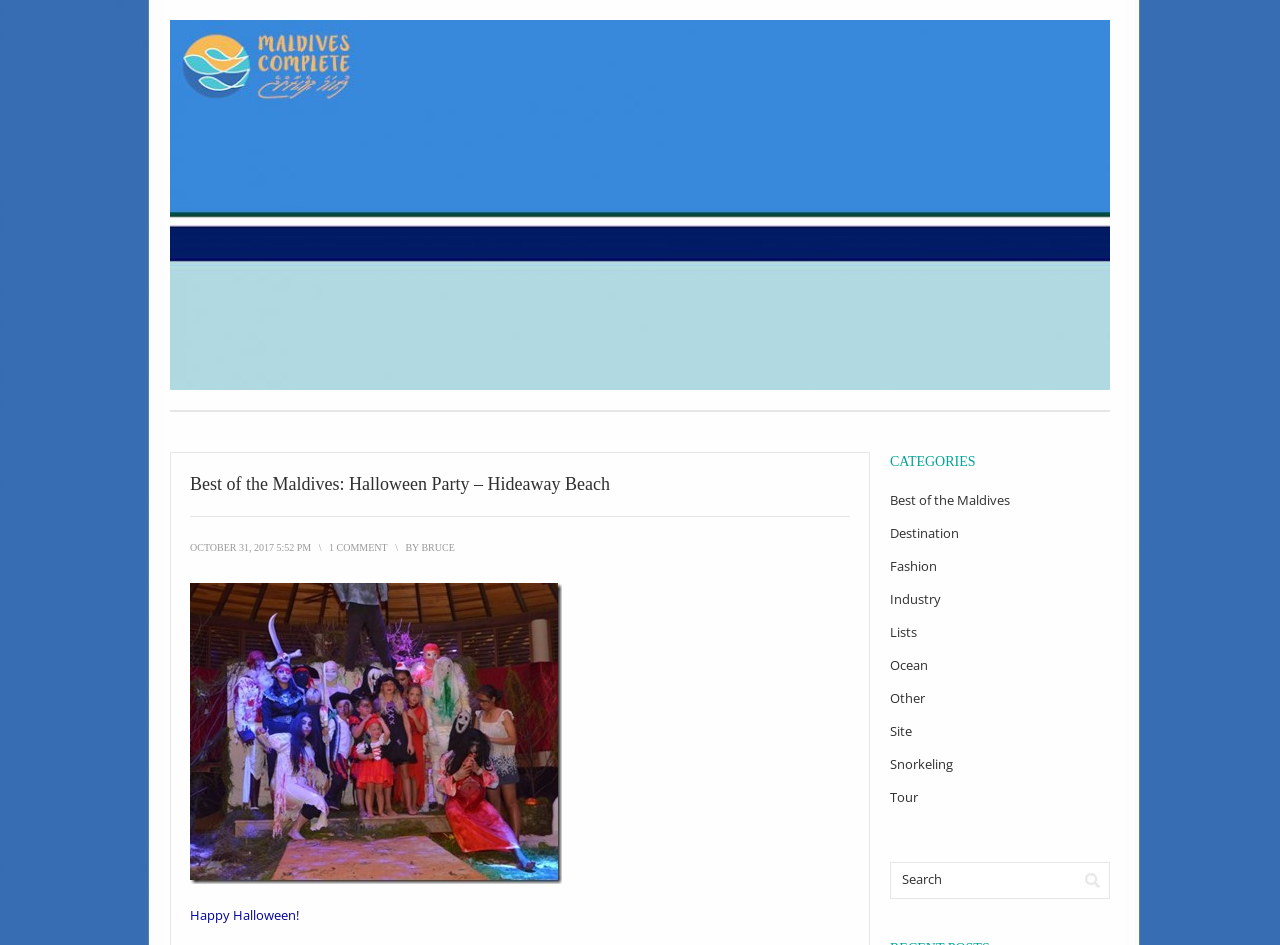What is the author of the blog post?
Provide a detailed answer to the question, using the image to inform your response.

The author of the blog post can be found below the title of the blog post, where it says 'BY BRUCE' in a link format.